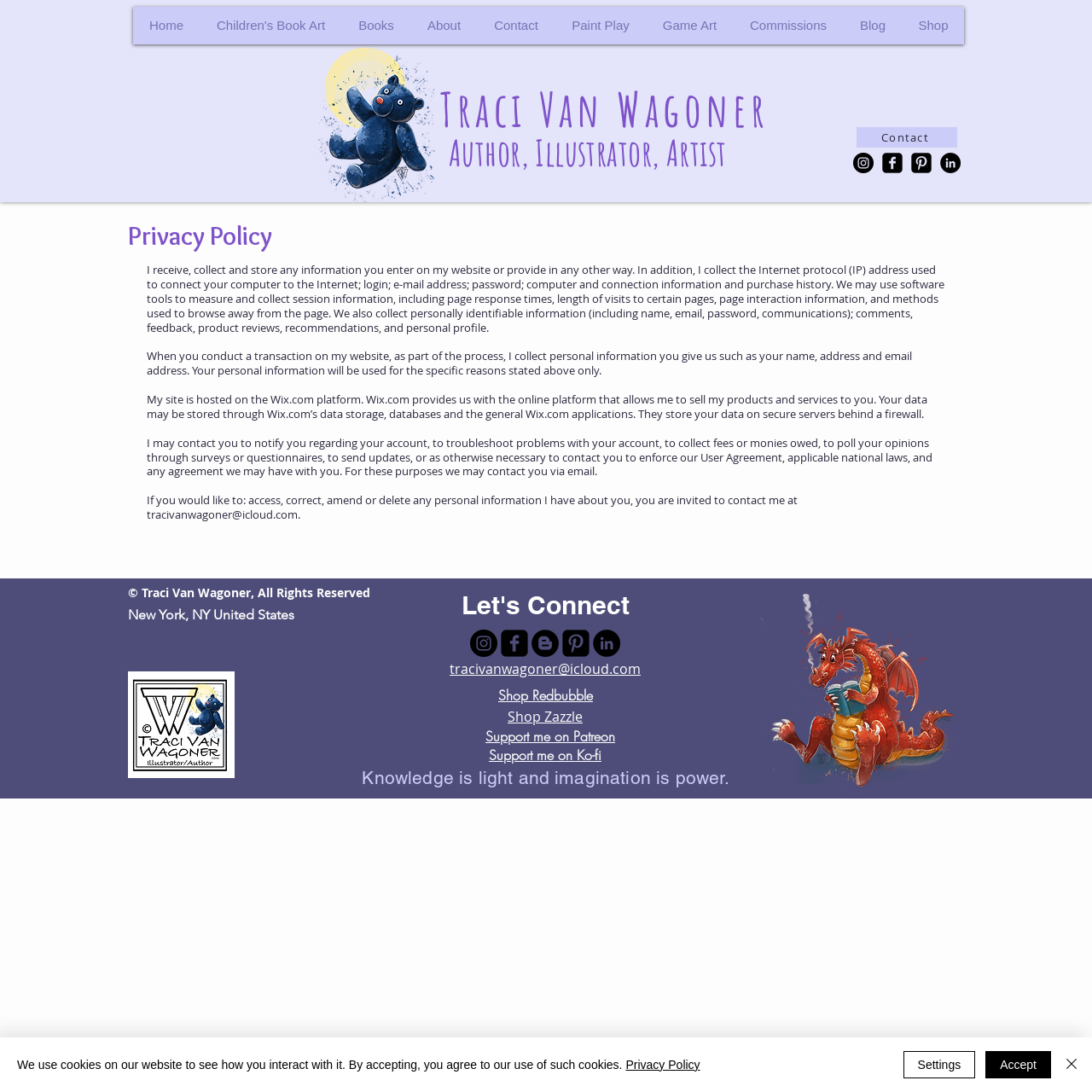What is the purpose of collecting personal information?
Using the image, respond with a single word or phrase.

To notify regarding account, troubleshoot problems, collect fees, poll opinions, send updates, and enforce User Agreement